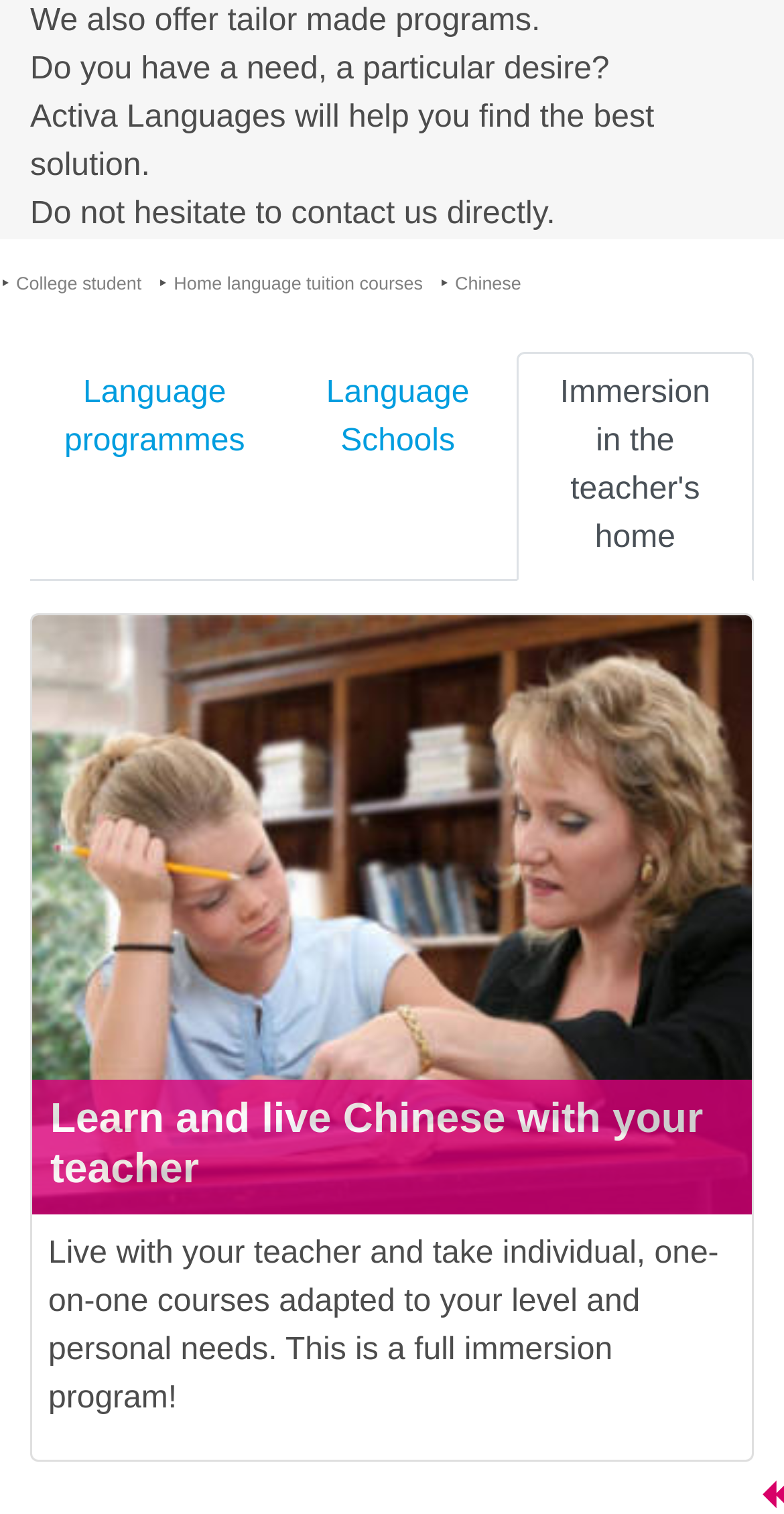Provide a one-word or one-phrase answer to the question:
What type of language courses are offered?

Individual, one-on-one courses